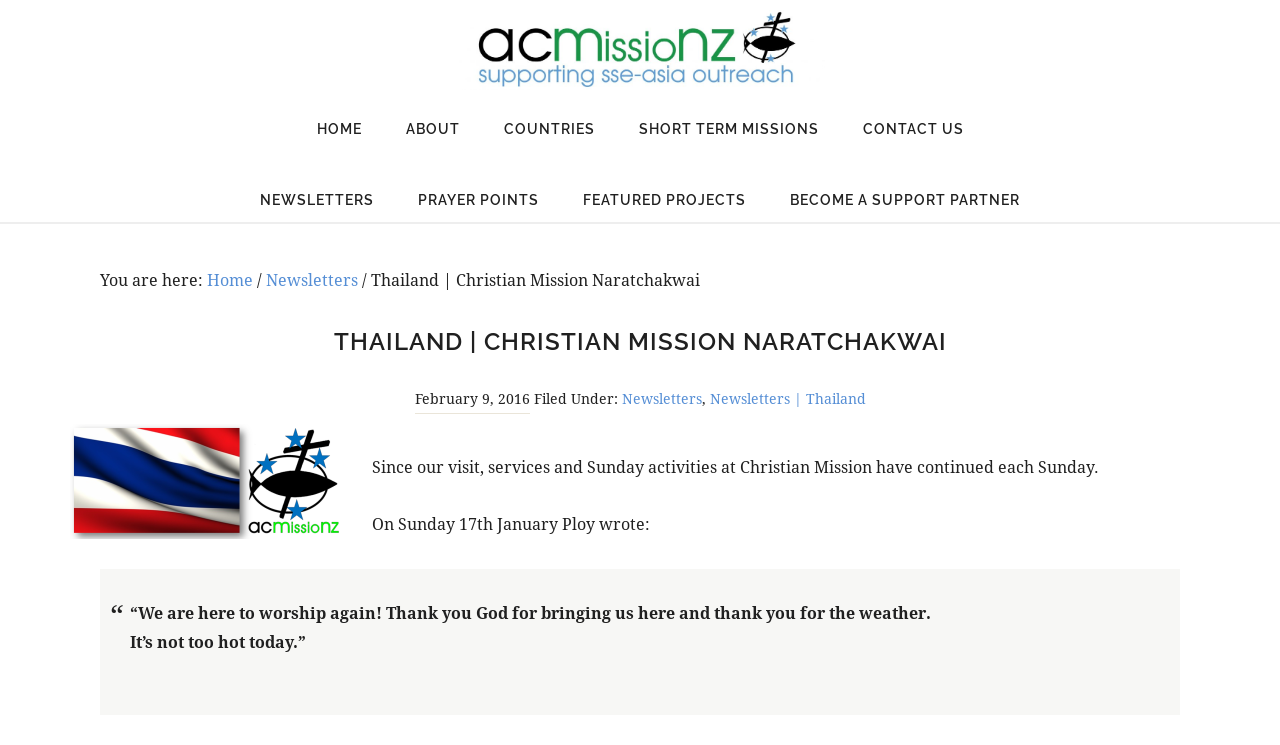Please find and report the bounding box coordinates of the element to click in order to perform the following action: "go to home page". The coordinates should be expressed as four float numbers between 0 and 1, in the format [left, top, right, bottom].

[0.232, 0.121, 0.298, 0.226]